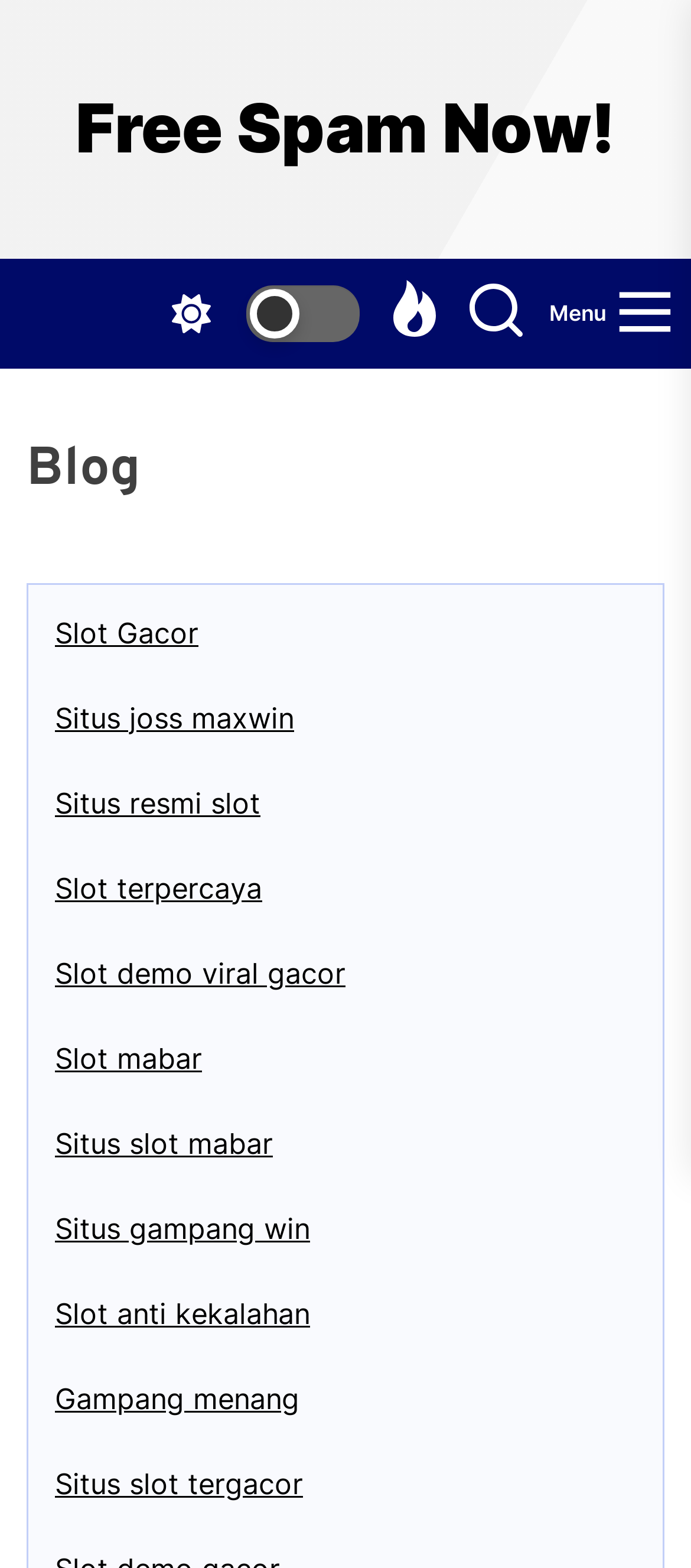Bounding box coordinates should be provided in the format (top-left x, top-left y, bottom-right x, bottom-right y) with all values between 0 and 1. Identify the bounding box for this UI element: News Archive

None